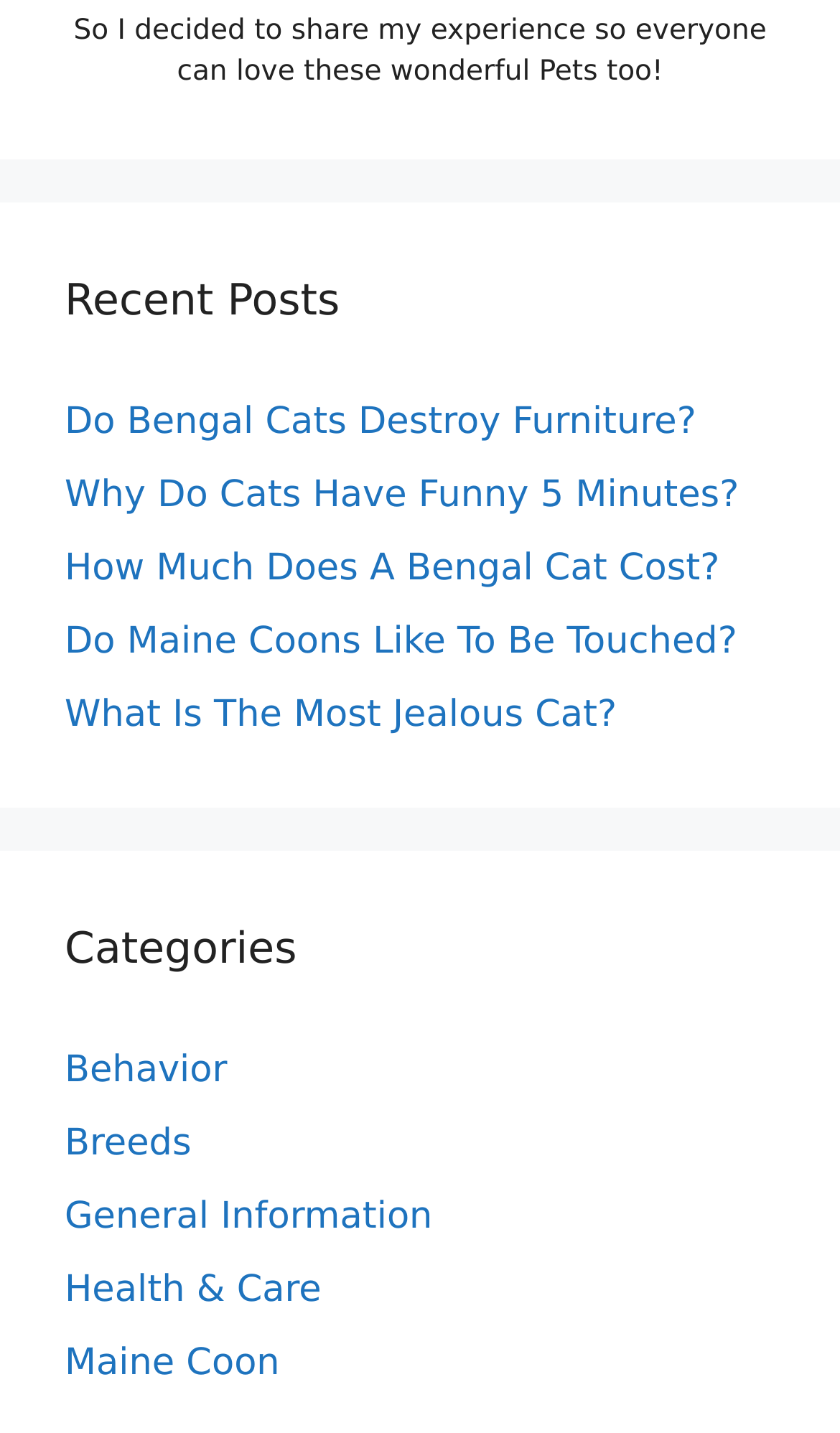Please identify the bounding box coordinates of the element's region that needs to be clicked to fulfill the following instruction: "view the article about jealous cats". The bounding box coordinates should consist of four float numbers between 0 and 1, i.e., [left, top, right, bottom].

[0.077, 0.484, 0.734, 0.514]